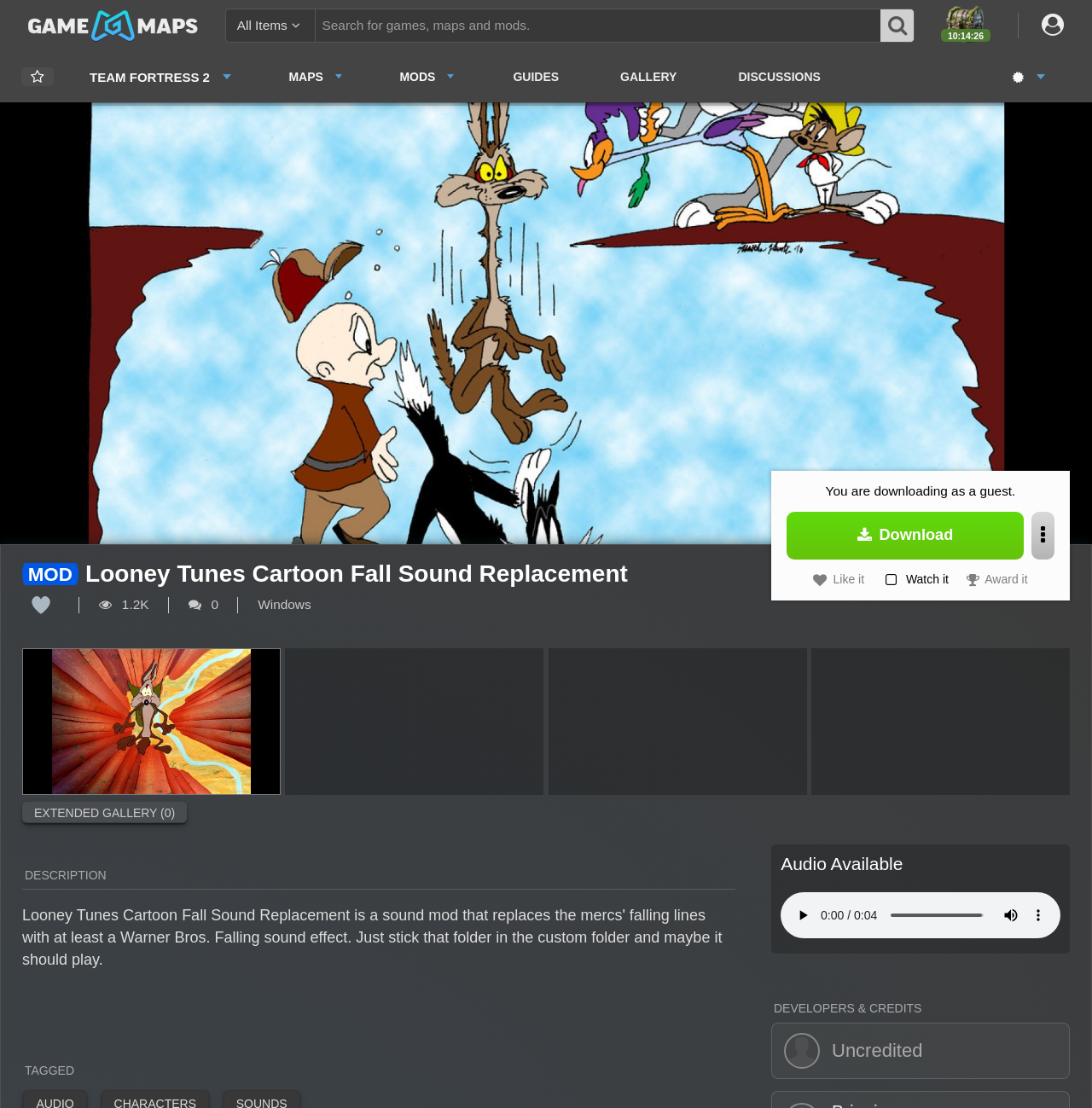What is the purpose of the ' Download' button?
Can you give a detailed and elaborate answer to the question?

The purpose of the ' Download' button can be inferred from its text and position on the webpage, which suggests that it is used to download the mod.